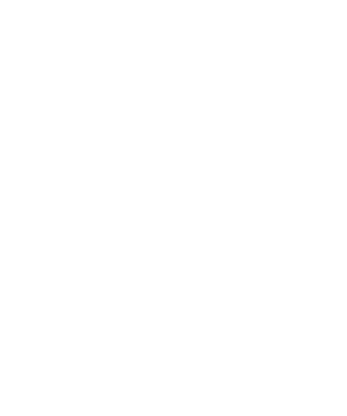How many customer reviews are considered?
Please use the visual content to give a single word or phrase answer.

28